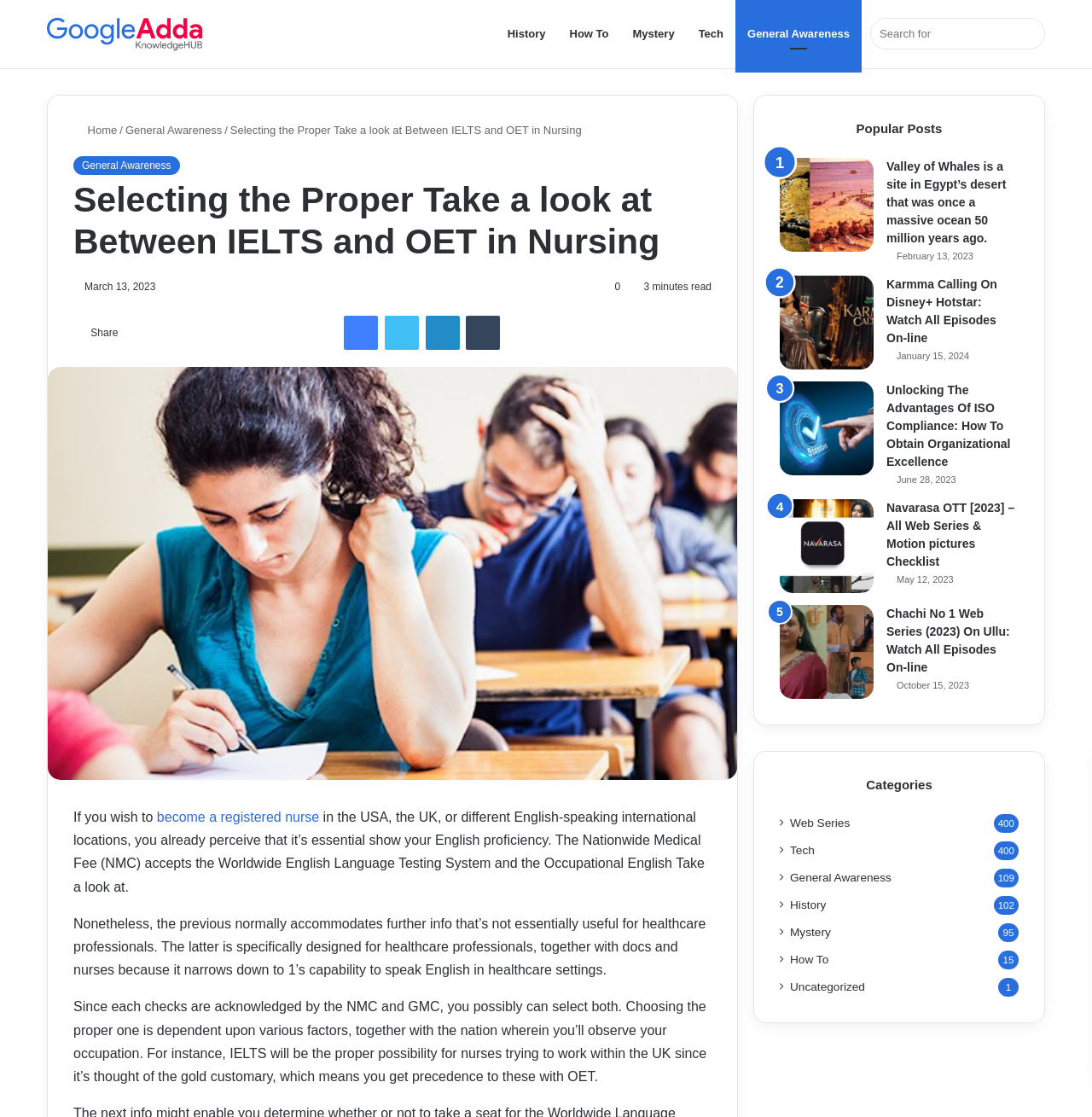Pinpoint the bounding box coordinates of the area that should be clicked to complete the following instruction: "Share on Facebook". The coordinates must be given as four float numbers between 0 and 1, i.e., [left, top, right, bottom].

[0.315, 0.282, 0.346, 0.313]